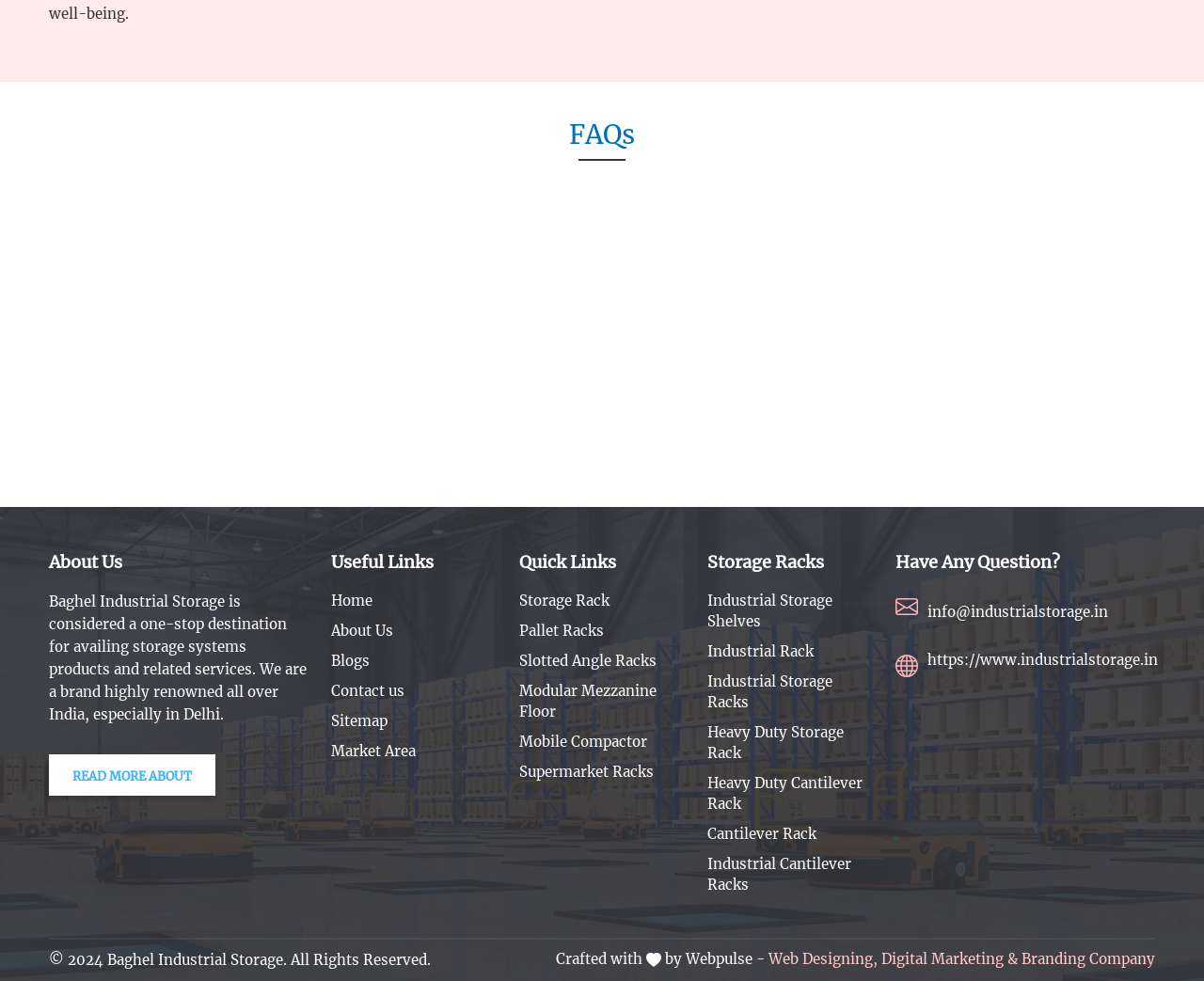How many links are there in the 'Quick Links' section?
Please answer the question with a single word or phrase, referencing the image.

6